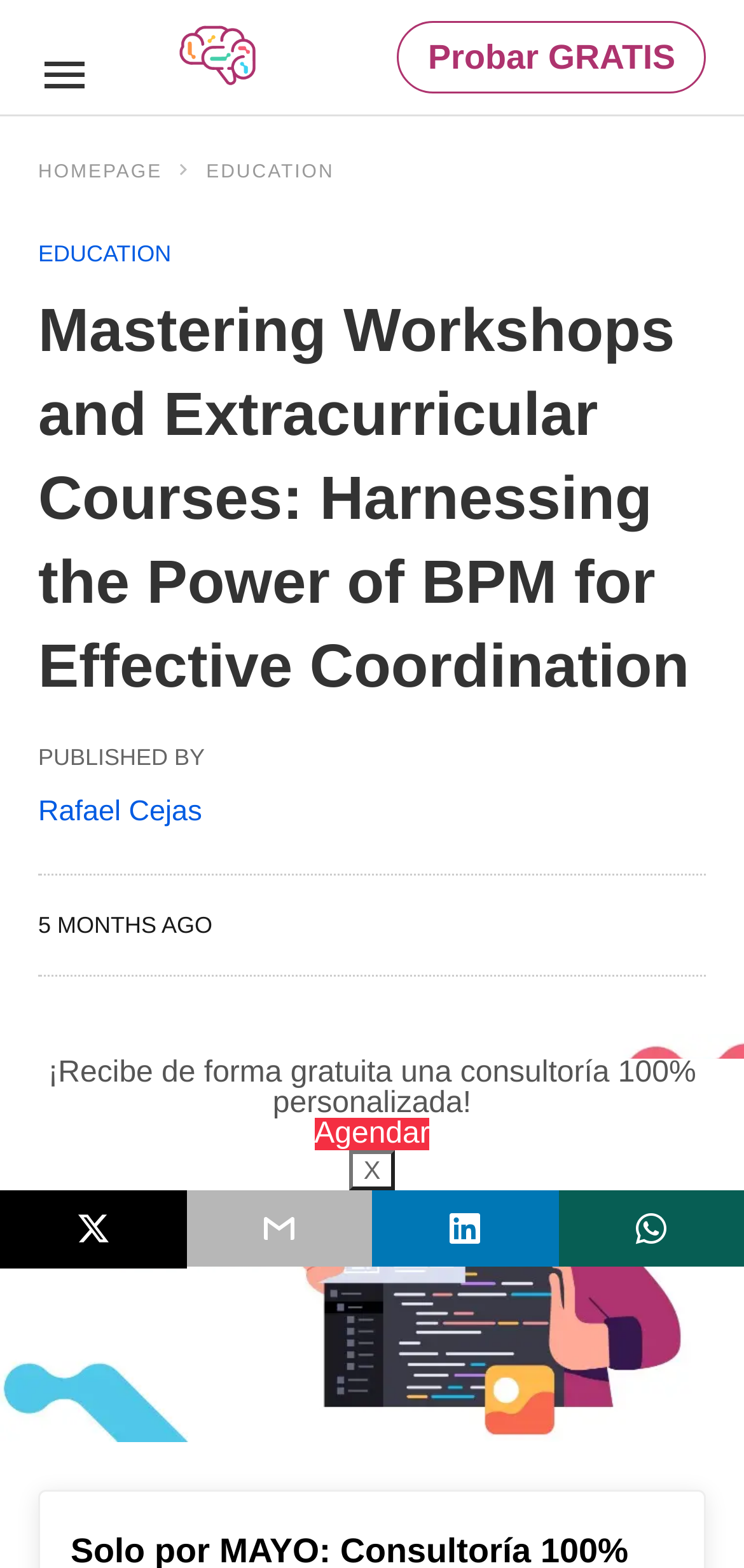Specify the bounding box coordinates of the area to click in order to execute this command: 'Agendar a consultation'. The coordinates should consist of four float numbers ranging from 0 to 1, and should be formatted as [left, top, right, bottom].

[0.422, 0.713, 0.578, 0.734]